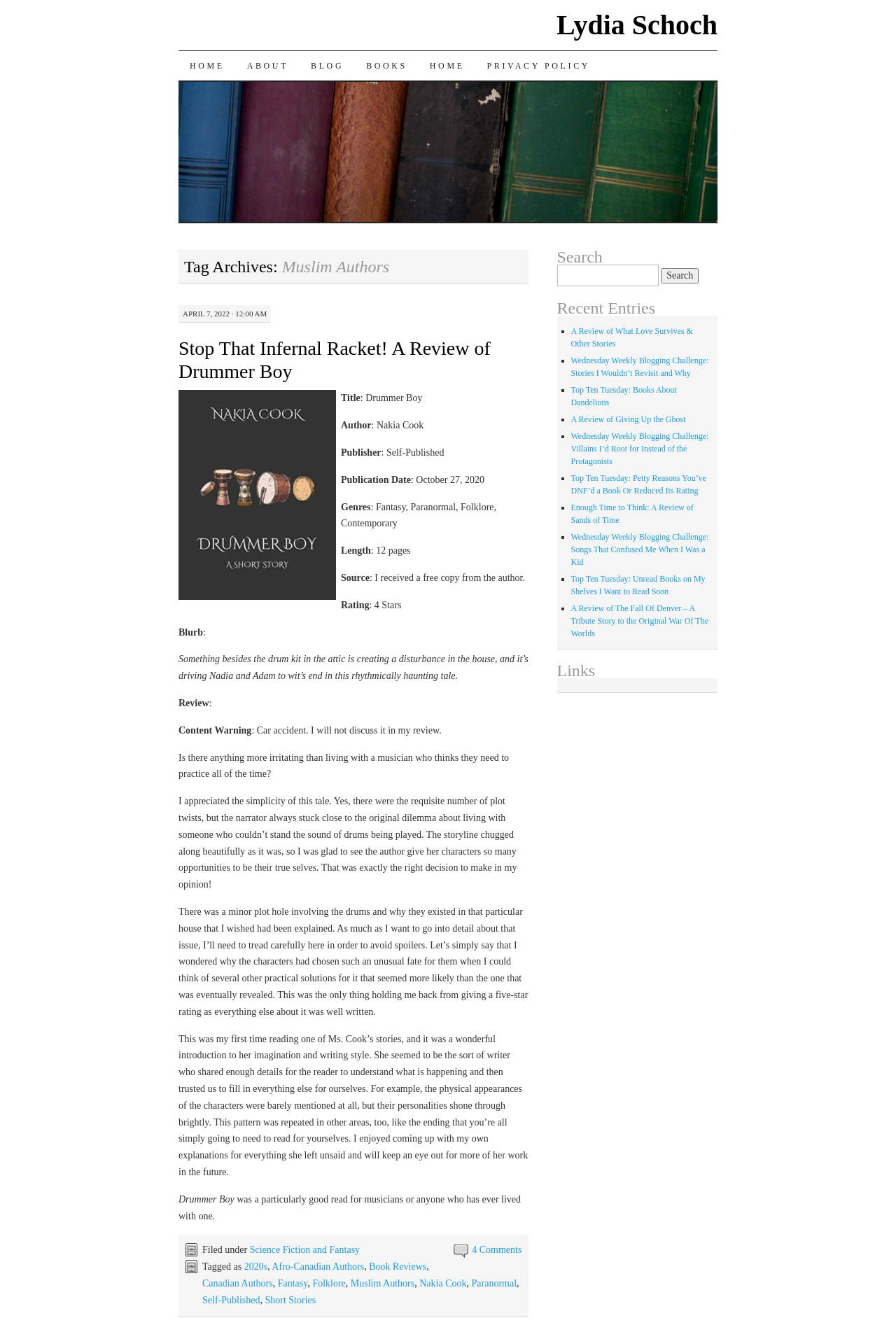Based on the image, please elaborate on the answer to the following question:
What is the title of the book being reviewed?

The title of the book being reviewed can be found in the heading 'Stop That Infernal Racket! A Review of Drummer Boy' and also in the image description 'Drummer Boy by Nakia Cook book cover.'